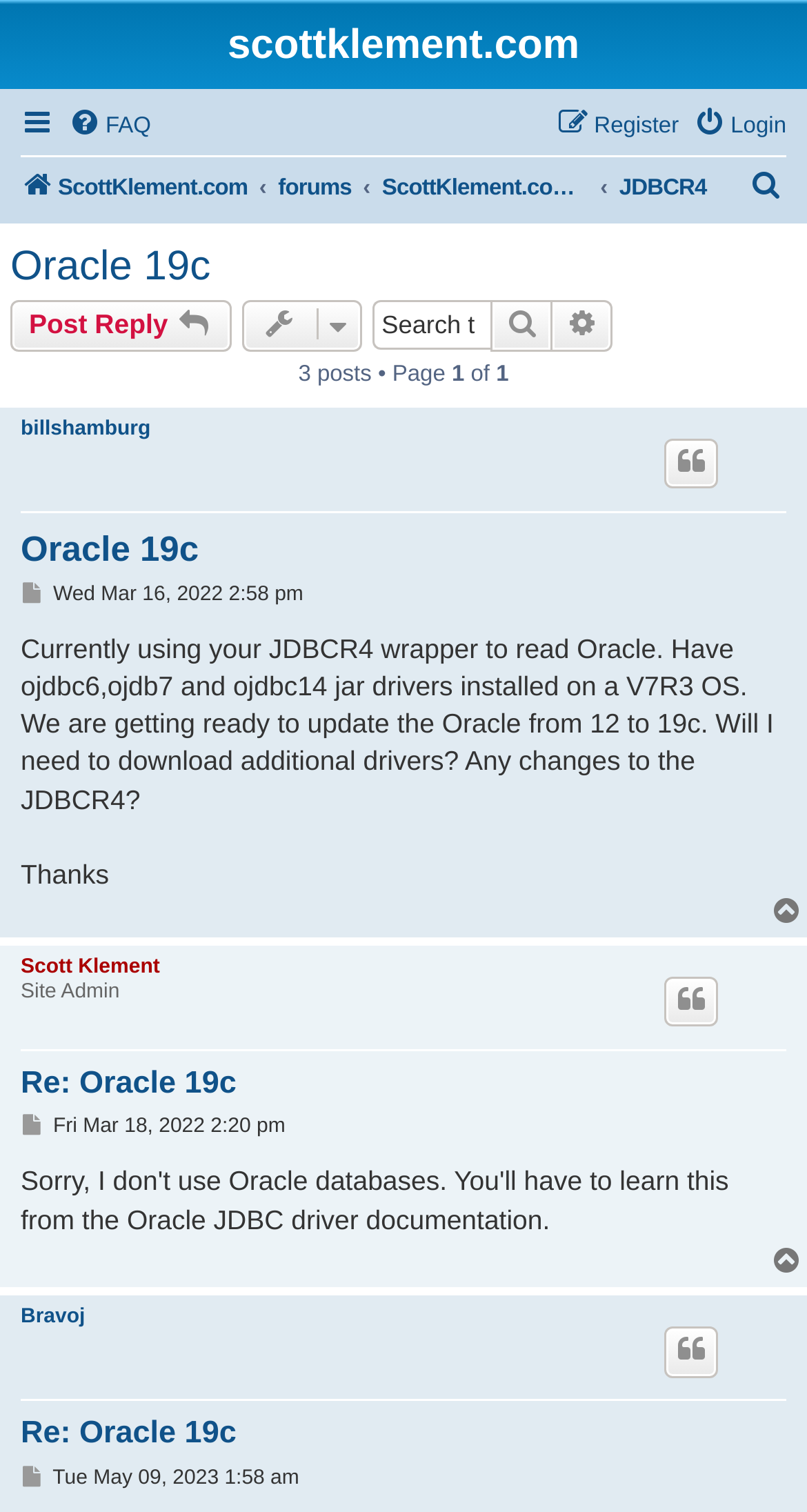Using the provided element description, identify the bounding box coordinates as (top-left x, top-left y, bottom-right x, bottom-right y). Ensure all values are between 0 and 1. Description: Top

[0.954, 0.825, 1.0, 0.845]